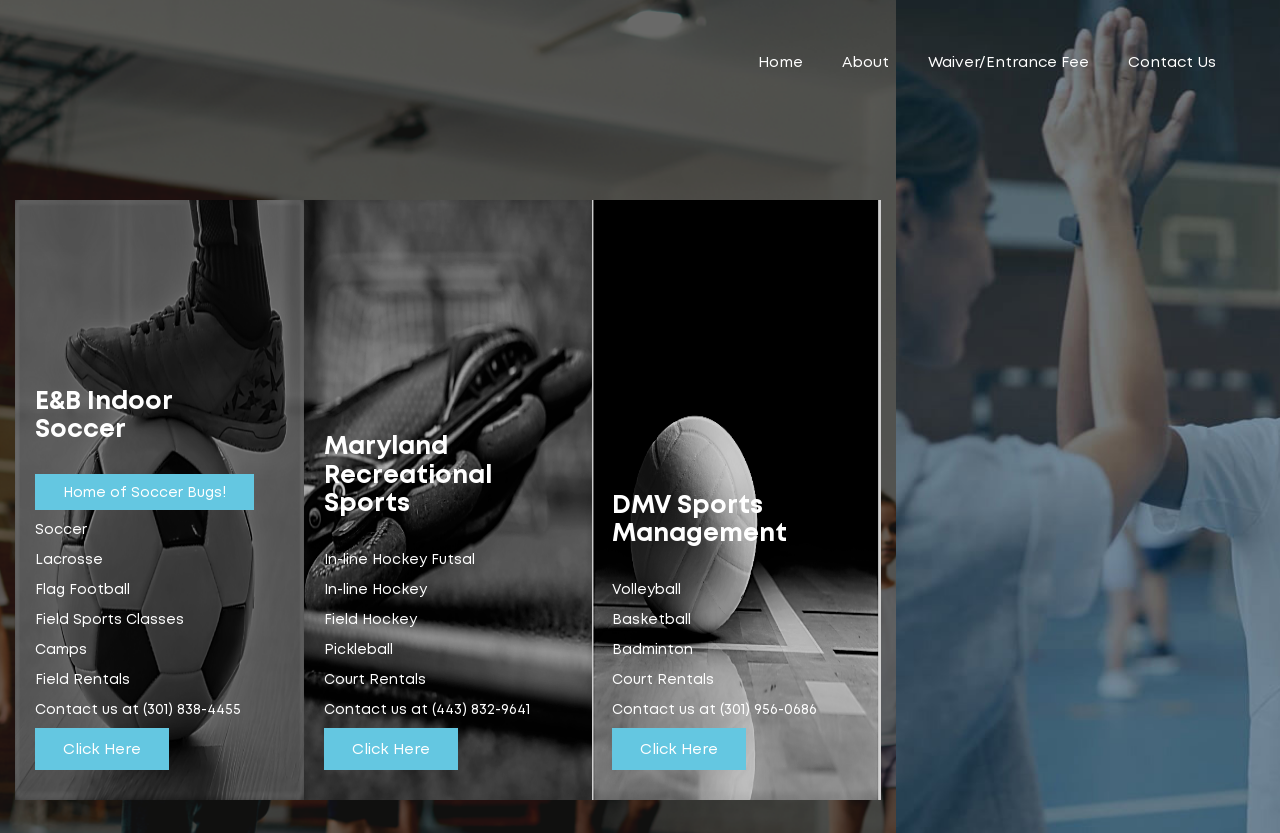Provide the bounding box coordinates of the HTML element this sentence describes: "Home".

[0.592, 0.058, 0.627, 0.091]